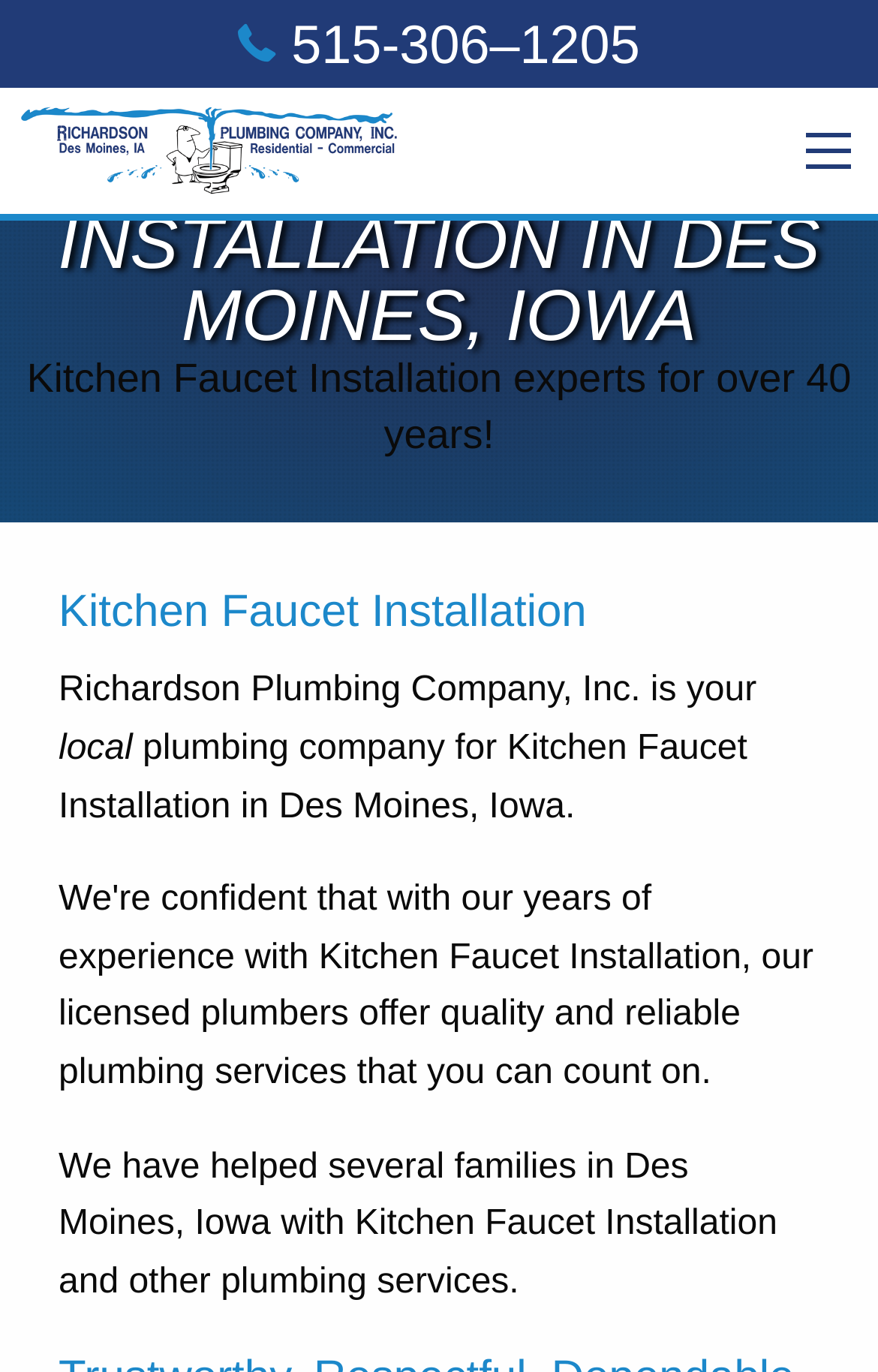What type of services does the company offer besides Kitchen Faucet Installation?
Answer the question with a single word or phrase by looking at the picture.

plumbing services